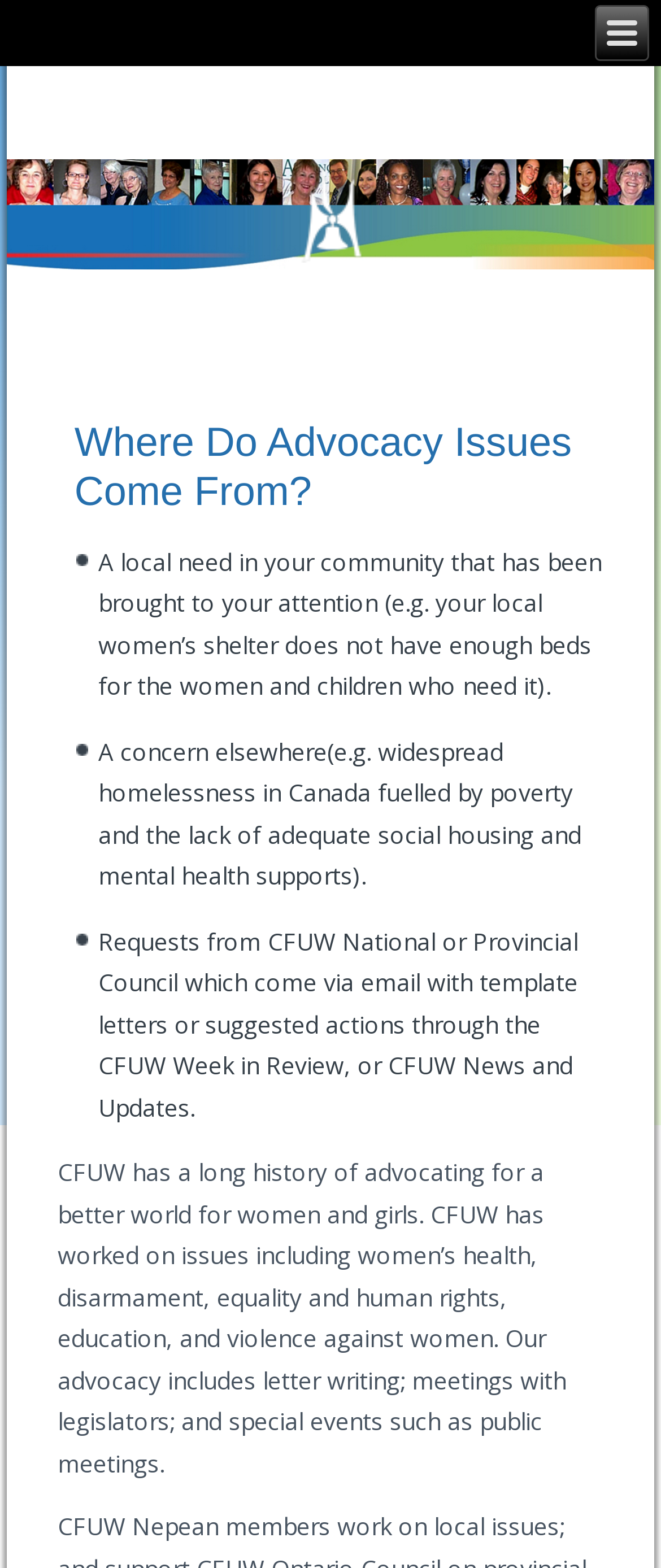What is the source of a local advocacy issue?
Using the details shown in the screenshot, provide a comprehensive answer to the question.

According to the webpage, a local advocacy issue can come from a local need in your community that has been brought to your attention, such as a women's shelter not having enough beds for women and children who need it.